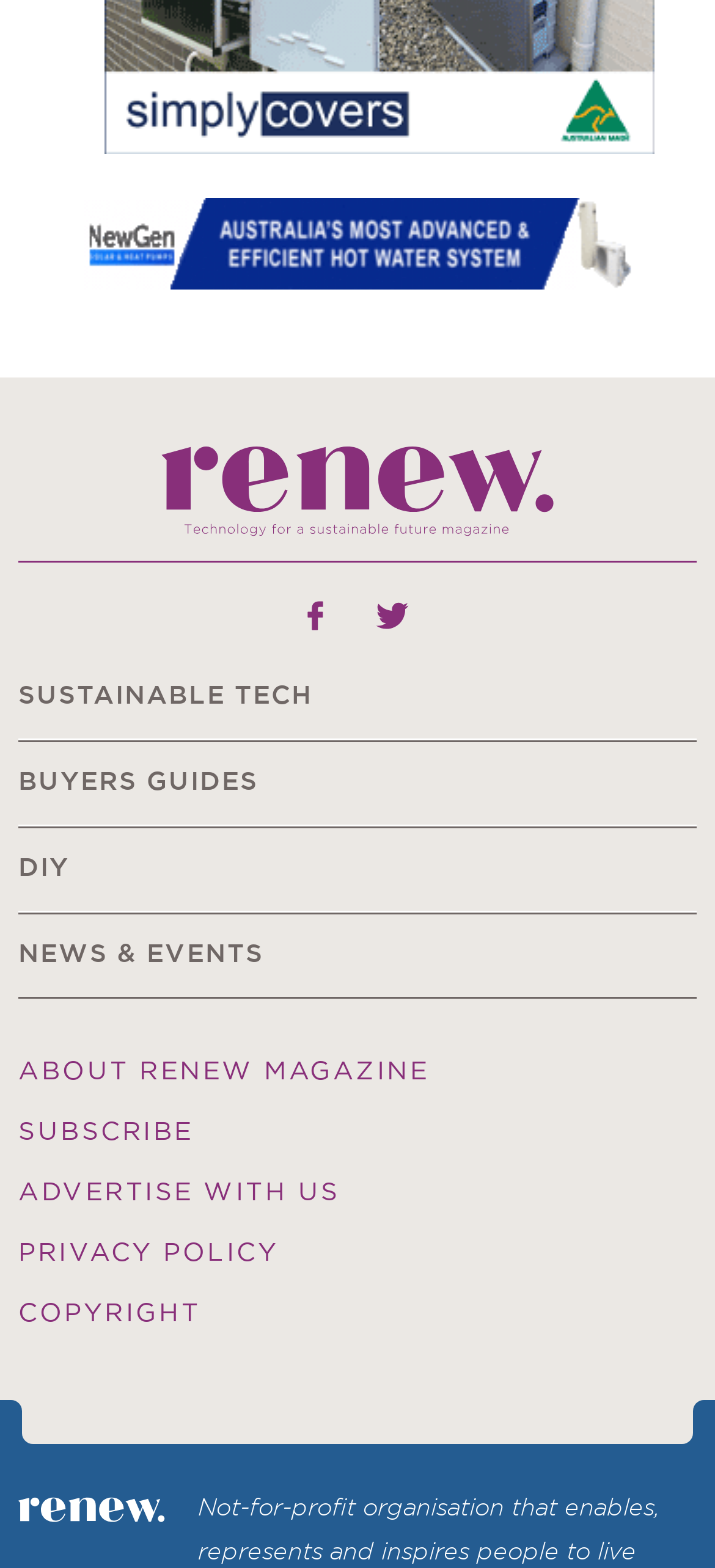Please identify the bounding box coordinates of the clickable element to fulfill the following instruction: "View PRIVACY POLICY". The coordinates should be four float numbers between 0 and 1, i.e., [left, top, right, bottom].

[0.026, 0.777, 0.39, 0.823]